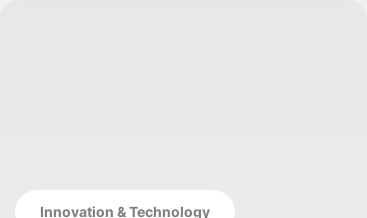What is the design style of the image?
Please utilize the information in the image to give a detailed response to the question.

The design style of the image is minimalistic, which is evident from the clean and simple layout, suggesting a contemporary approach to the topic and a focus on modern trends and strategies that can influence hospitality management.